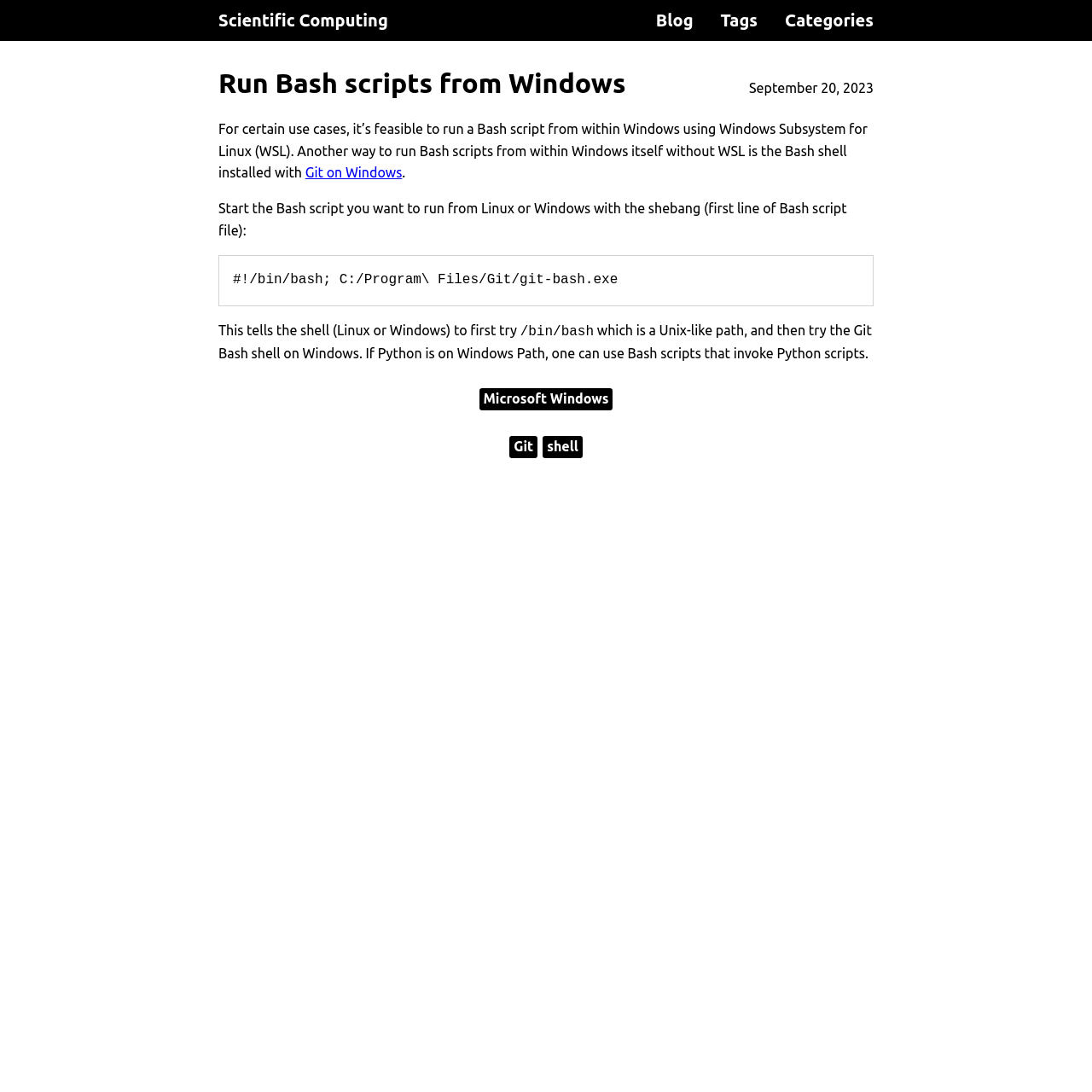Provide the bounding box coordinates of the area you need to click to execute the following instruction: "Click on the 'Git on Windows' link".

[0.279, 0.151, 0.368, 0.165]